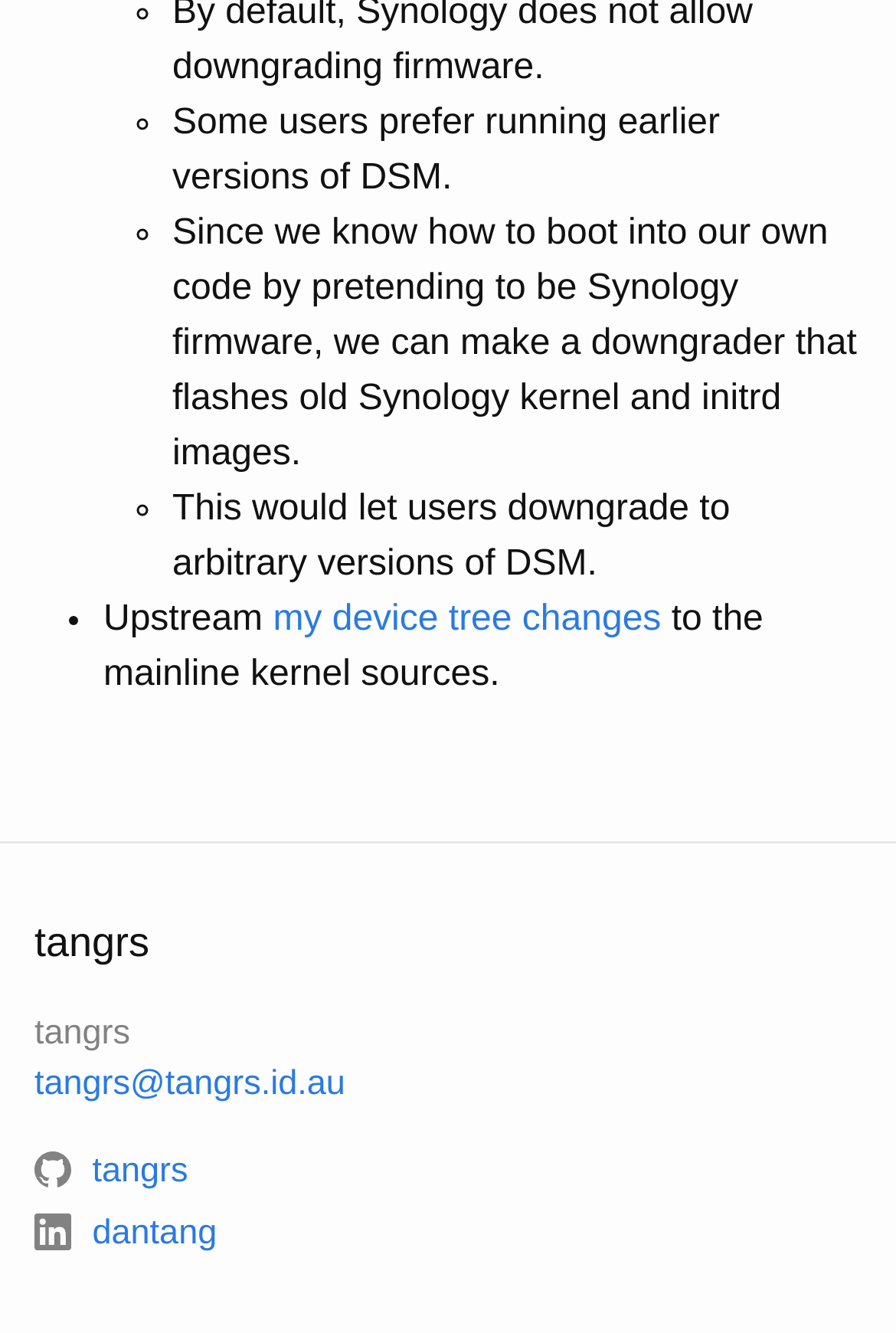Determine the bounding box coordinates of the UI element that matches the following description: "tangrs@tangrs.id.au". The coordinates should be four float numbers between 0 and 1 in the format [left, top, right, bottom].

[0.038, 0.775, 0.385, 0.804]